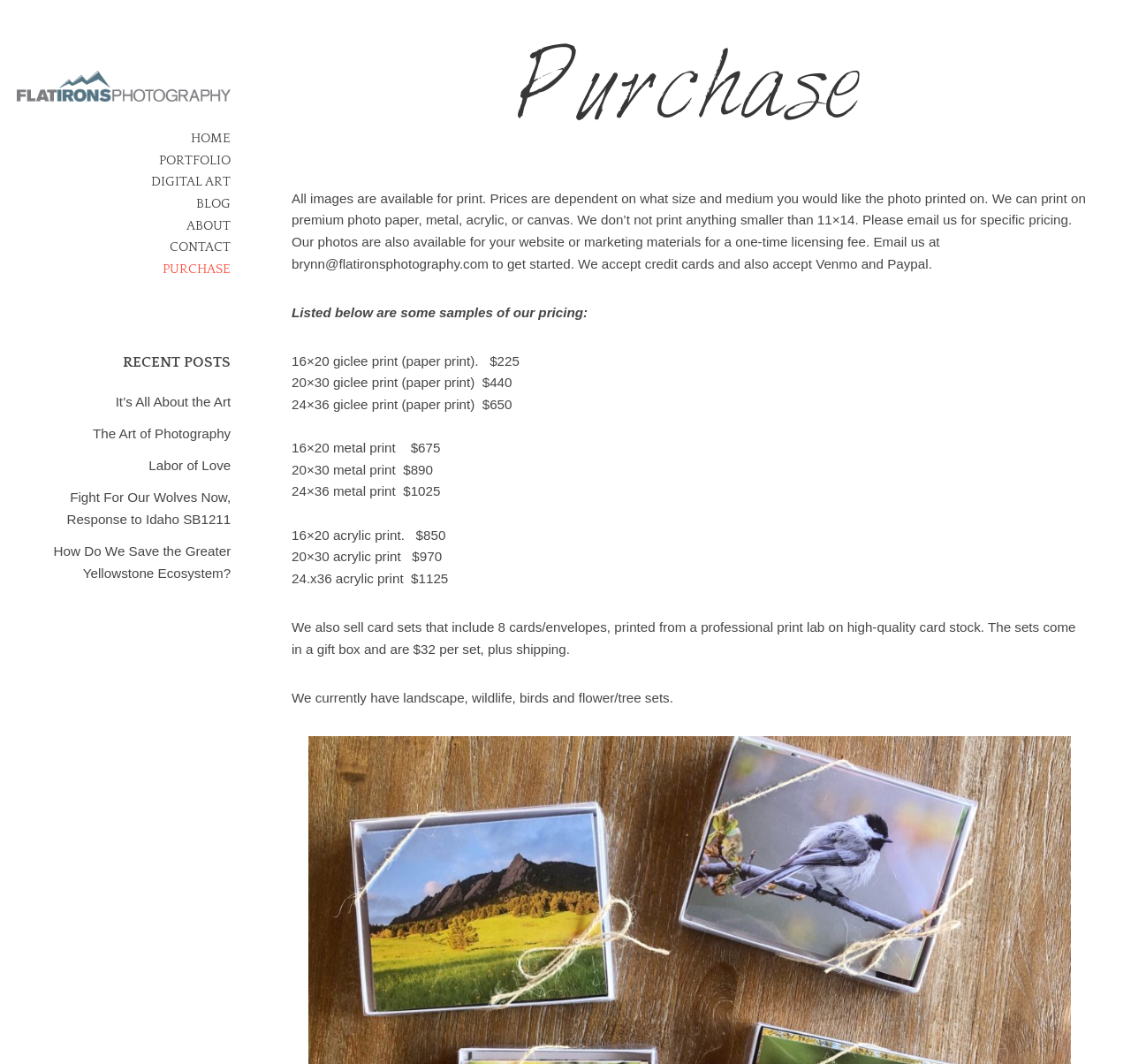Please identify the bounding box coordinates of the clickable element to fulfill the following instruction: "click HOME link". The coordinates should be four float numbers between 0 and 1, i.e., [left, top, right, bottom].

[0.169, 0.123, 0.204, 0.137]